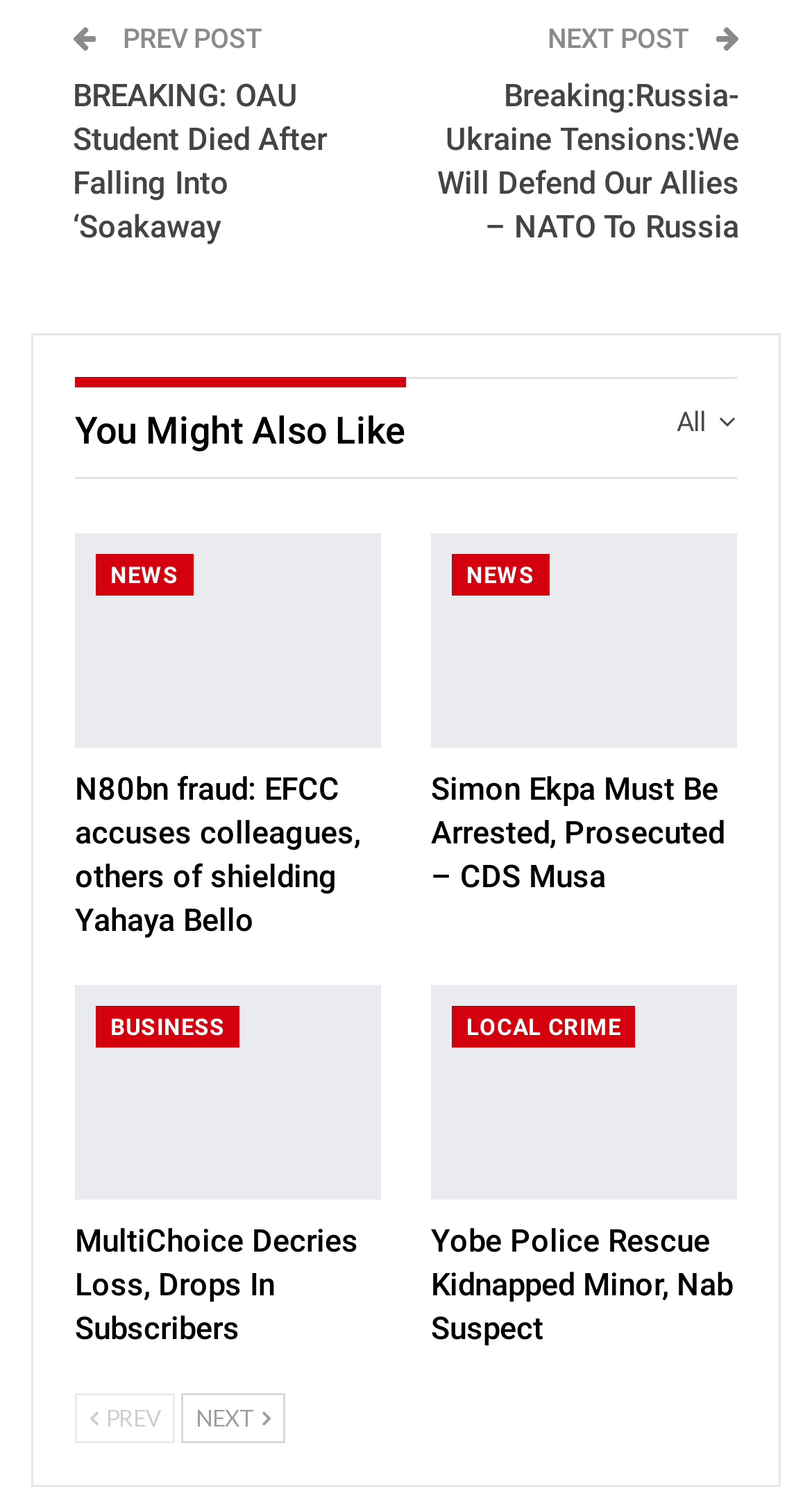Please determine the bounding box coordinates for the UI element described as: "Local Crime".

[0.556, 0.675, 0.783, 0.703]